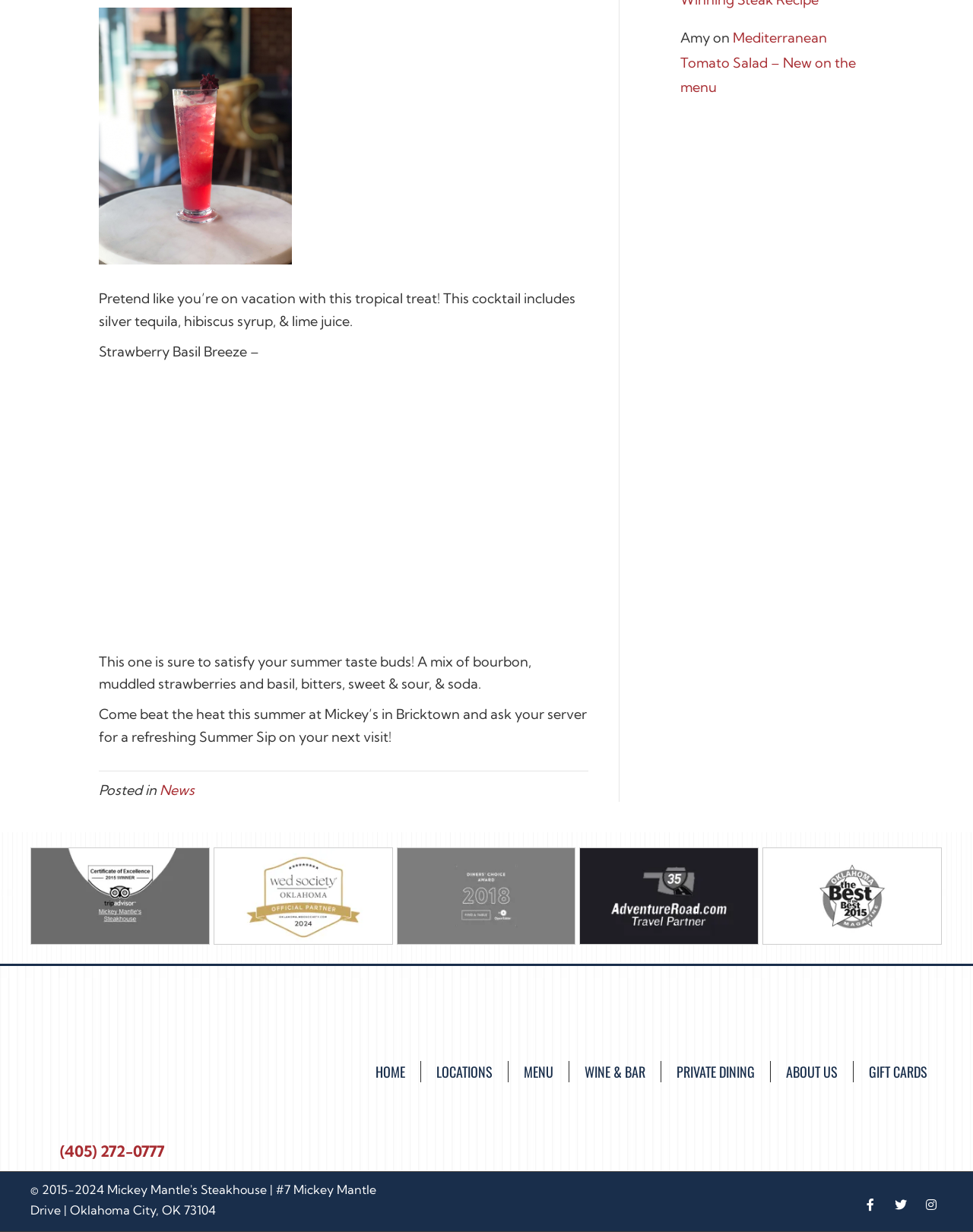Find the bounding box coordinates for the UI element whose description is: "Gift Cards". The coordinates should be four float numbers between 0 and 1, in the format [left, top, right, bottom].

[0.877, 0.861, 0.969, 0.878]